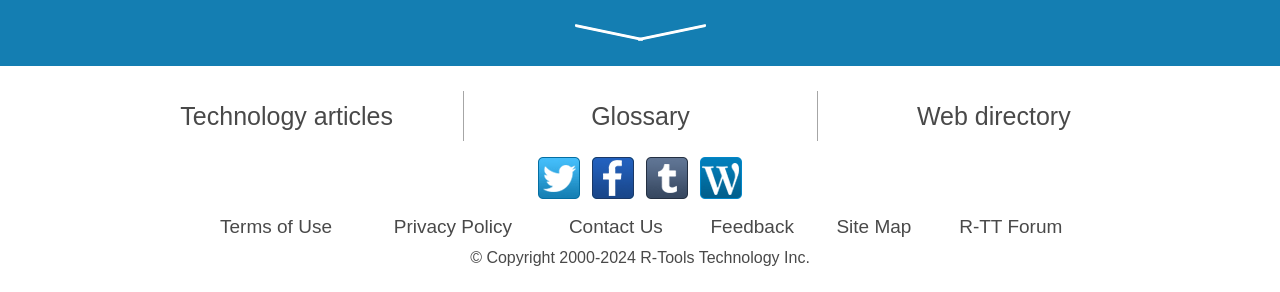Determine the bounding box coordinates of the clickable element to achieve the following action: 'Visit the R-TT Forum'. Provide the coordinates as four float values between 0 and 1, formatted as [left, top, right, bottom].

[0.749, 0.74, 0.83, 0.812]